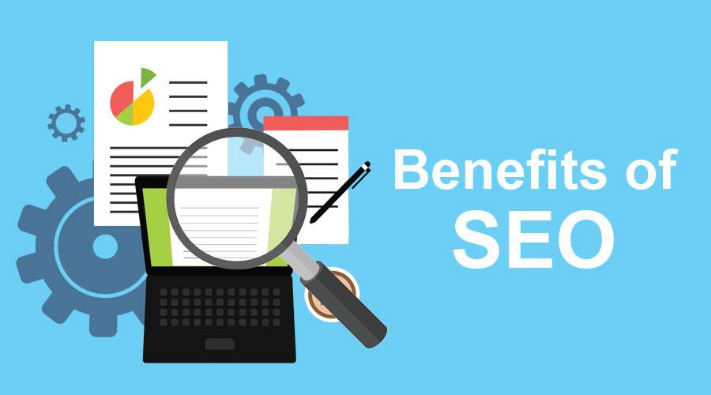Based on the image, provide a detailed and complete answer to the question: 
What do the gears represent?

Behind the laptop are various graphics, including reports with charts and gears, which represent data-driven strategies and the technical aspects of optimizing a website.